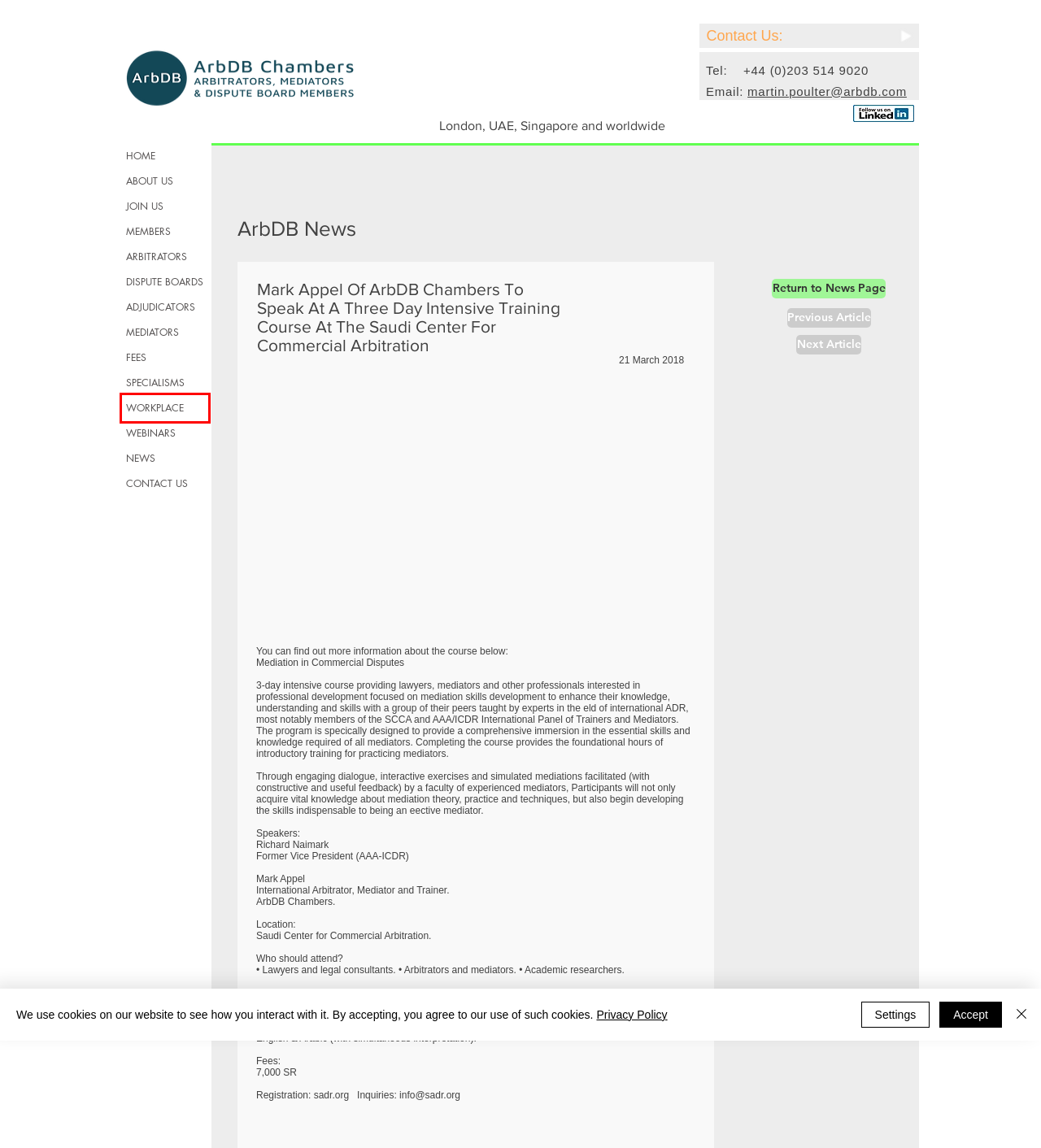Check out the screenshot of a webpage with a red rectangle bounding box. Select the best fitting webpage description that aligns with the new webpage after clicking the element inside the bounding box. Here are the candidates:
A. WORKPLACE MEDIATION | ArbDB Chambers
B. ARBITRATORS | ArbDB Chambers
C. CONTACT US | ArbDB Chambers
D. Privacy Policy | ArbDB Chambers
E. NEWS | ArbDB Chambers
F. ADJUDICATORS | ArbDB Chambers
G. ABOUT US | Arbdb
H. MEMBERS | ArbDB Chambers

A